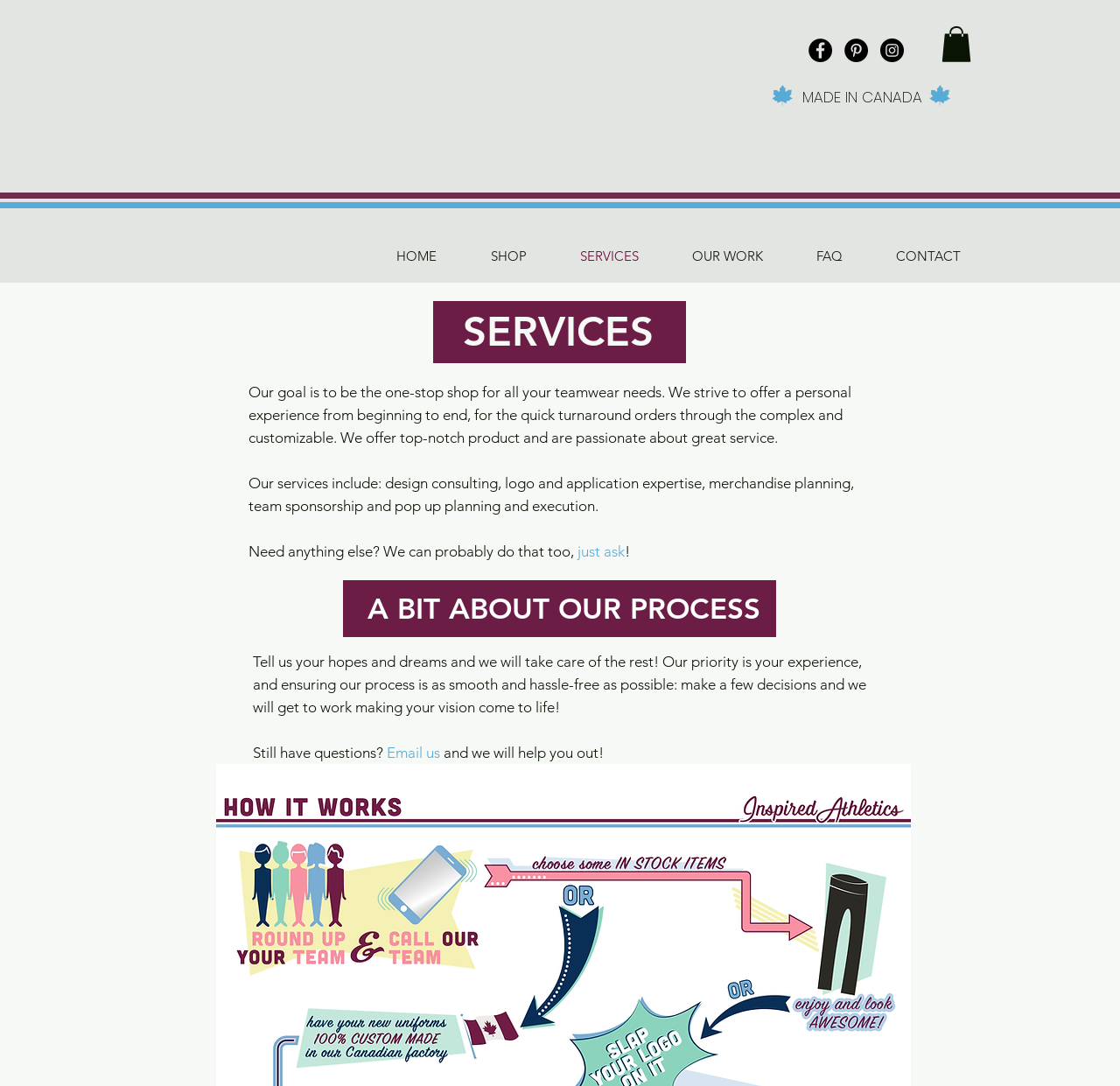Please determine the bounding box coordinates of the element's region to click for the following instruction: "Get a quote".

[0.684, 0.118, 0.845, 0.149]